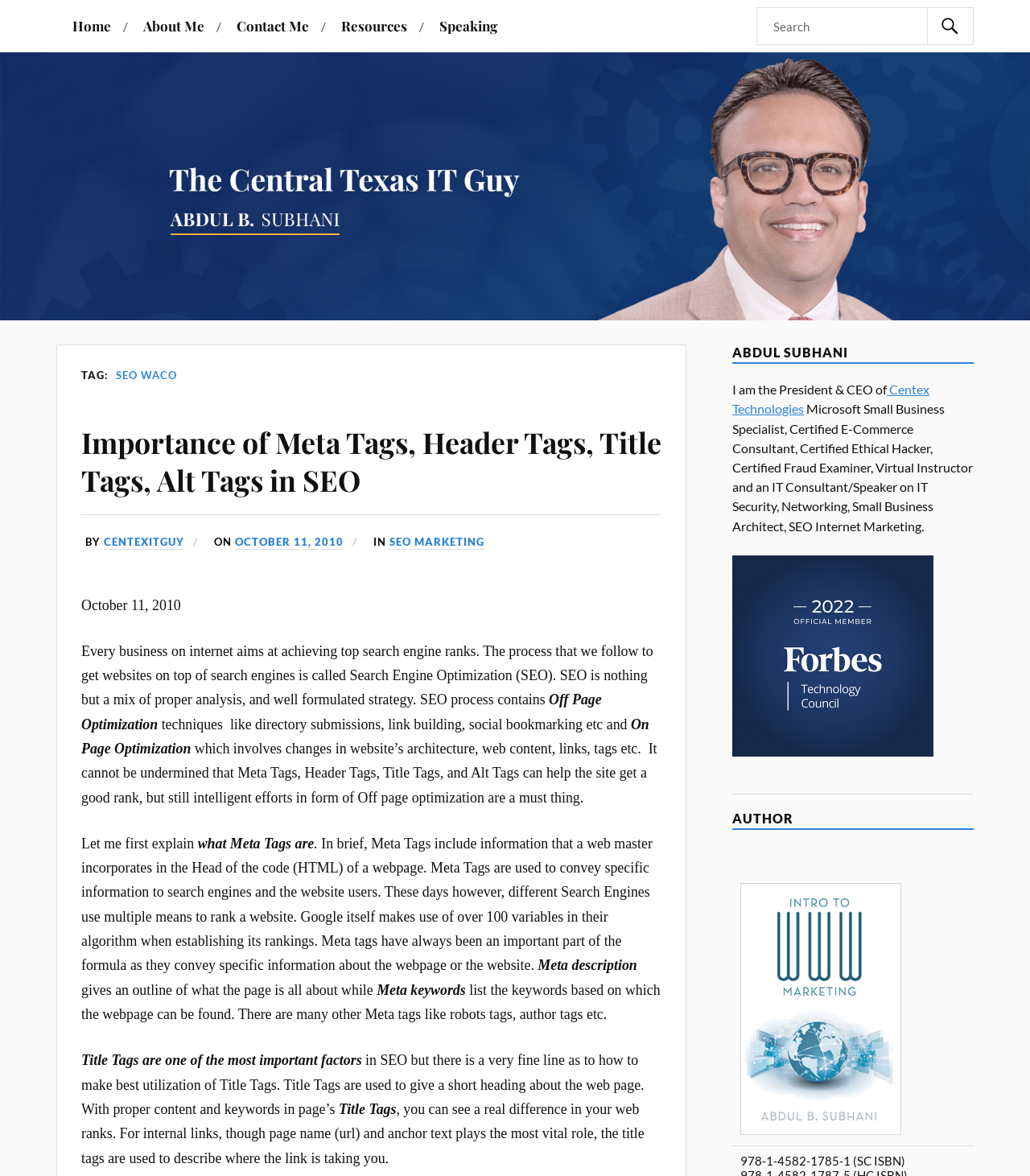Find the bounding box coordinates corresponding to the UI element with the description: "October 11, 2010". The coordinates should be formatted as [left, top, right, bottom], with values as floats between 0 and 1.

[0.228, 0.455, 0.334, 0.468]